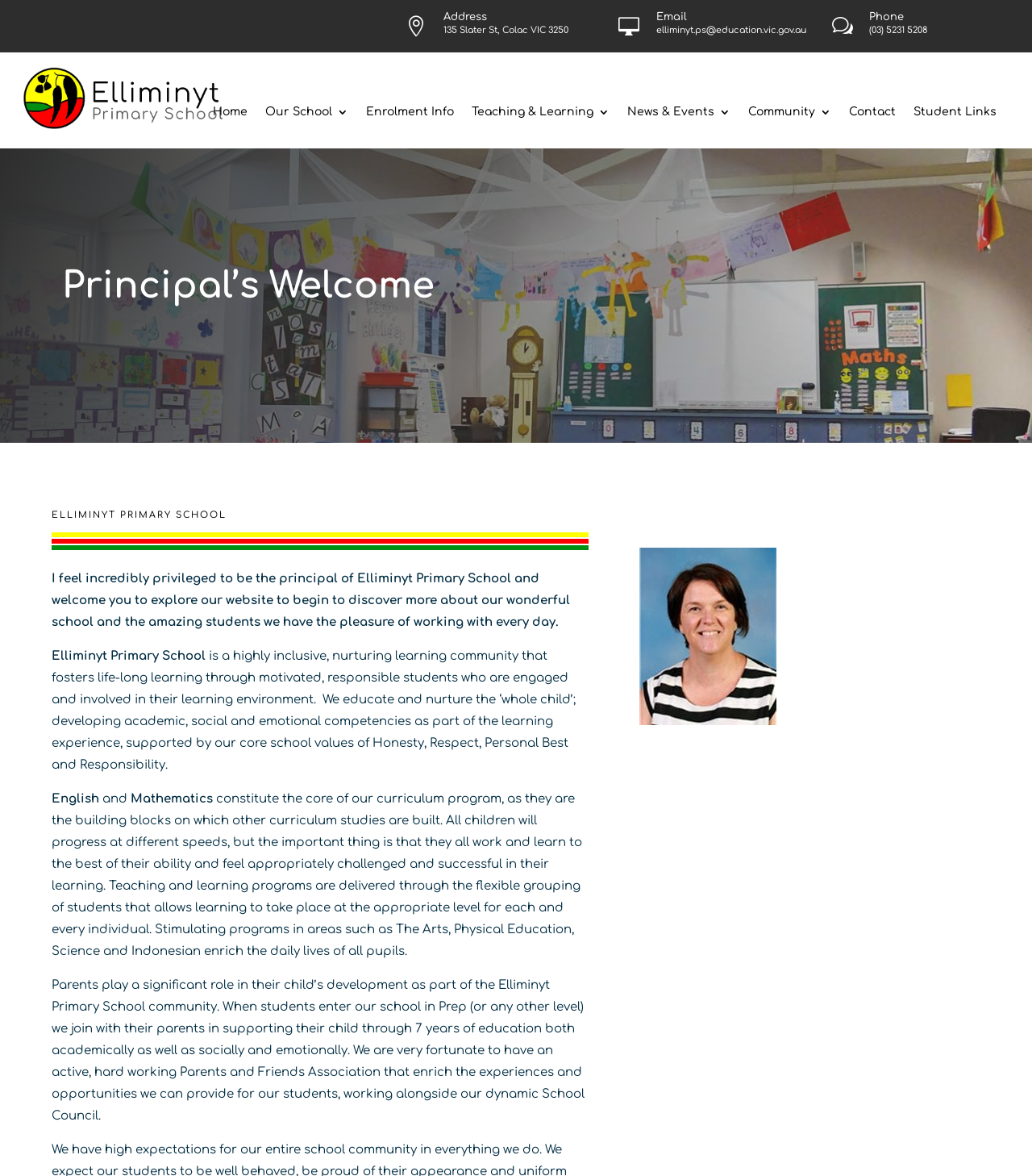Highlight the bounding box coordinates of the element that should be clicked to carry out the following instruction: "Explore the Our School section". The coordinates must be given as four float numbers ranging from 0 to 1, i.e., [left, top, right, bottom].

[0.257, 0.091, 0.337, 0.106]